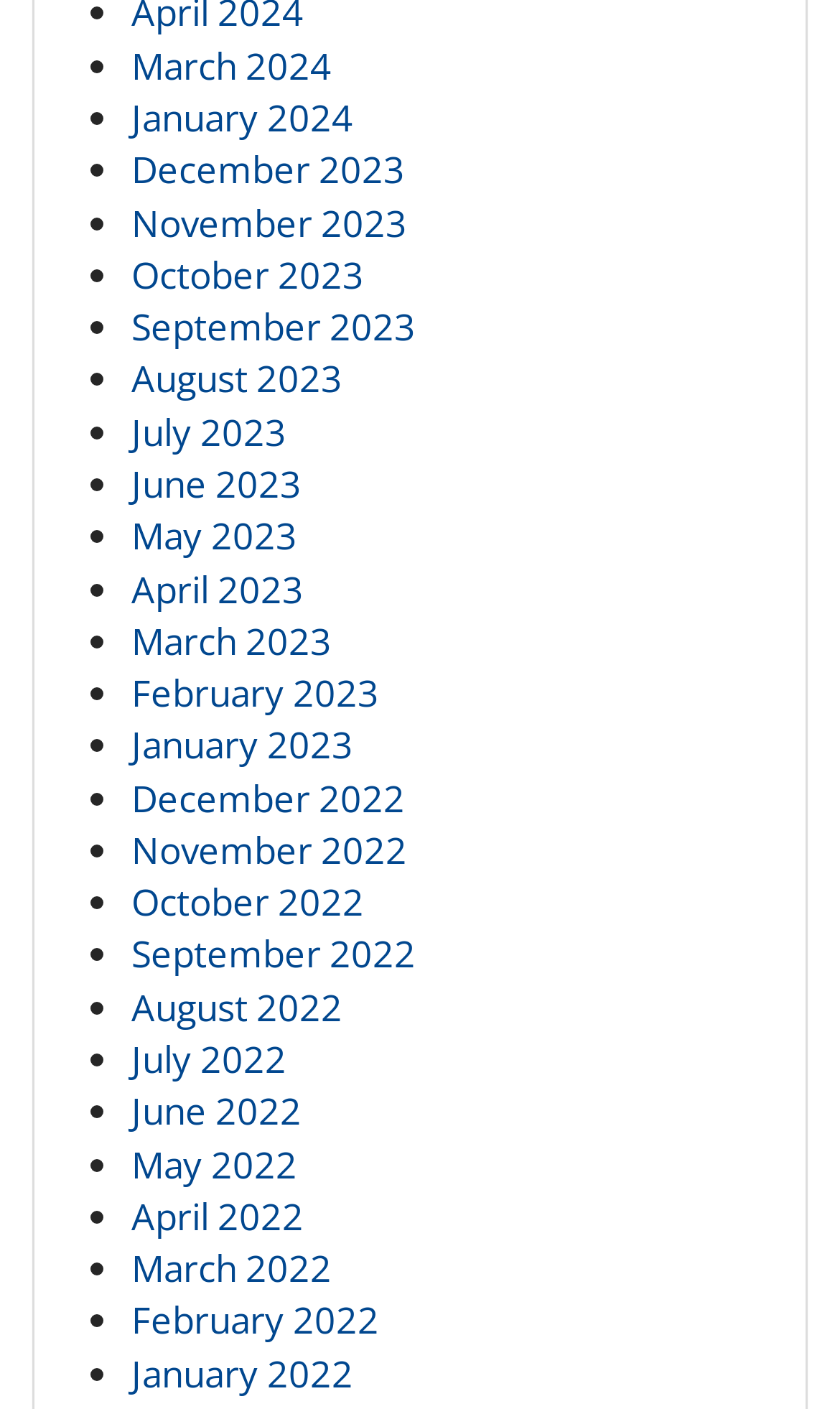Please find the bounding box coordinates of the element that needs to be clicked to perform the following instruction: "View October 2023". The bounding box coordinates should be four float numbers between 0 and 1, represented as [left, top, right, bottom].

[0.156, 0.177, 0.433, 0.212]